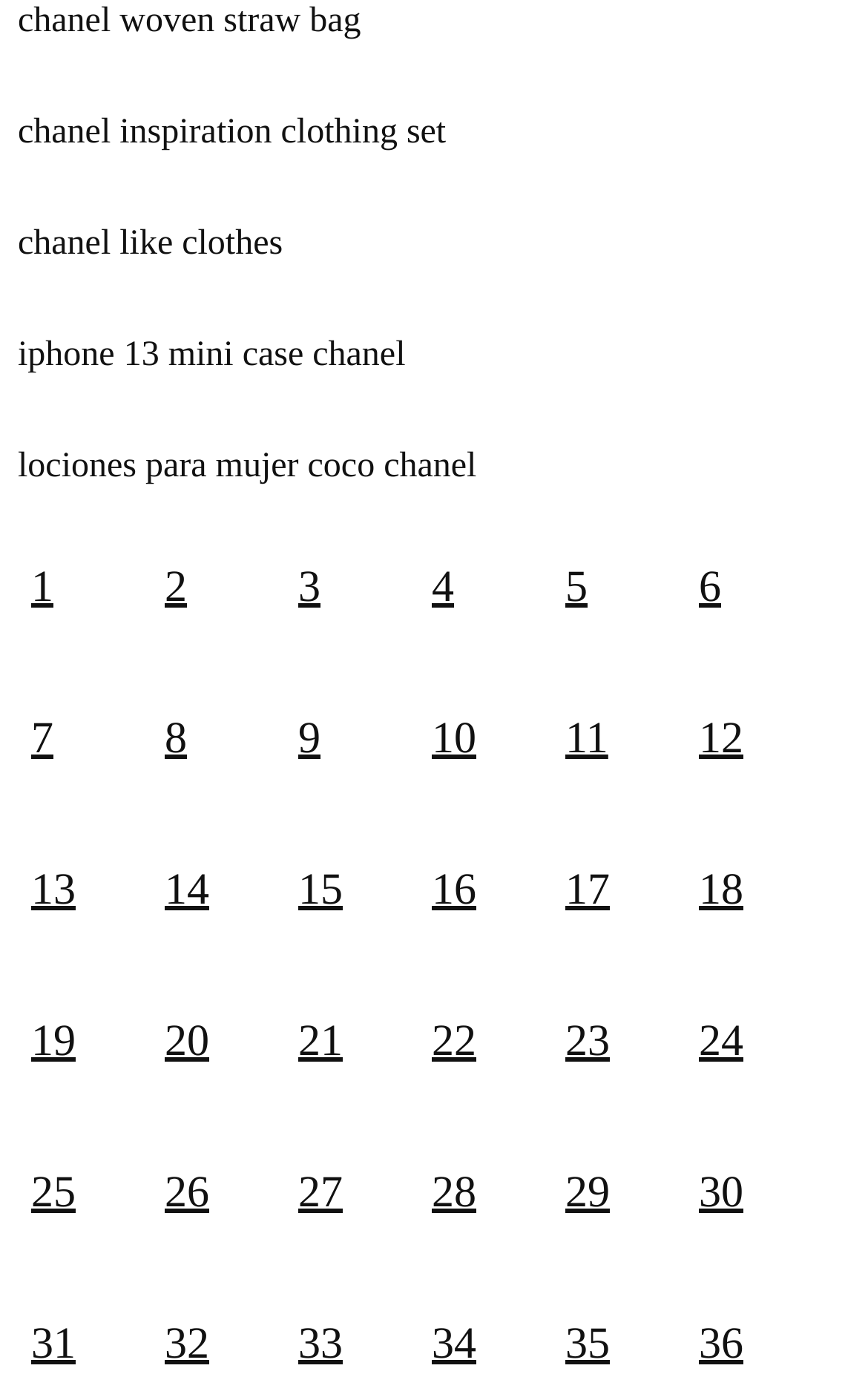Answer the question using only a single word or phrase: 
How many links are on this webpage?

30